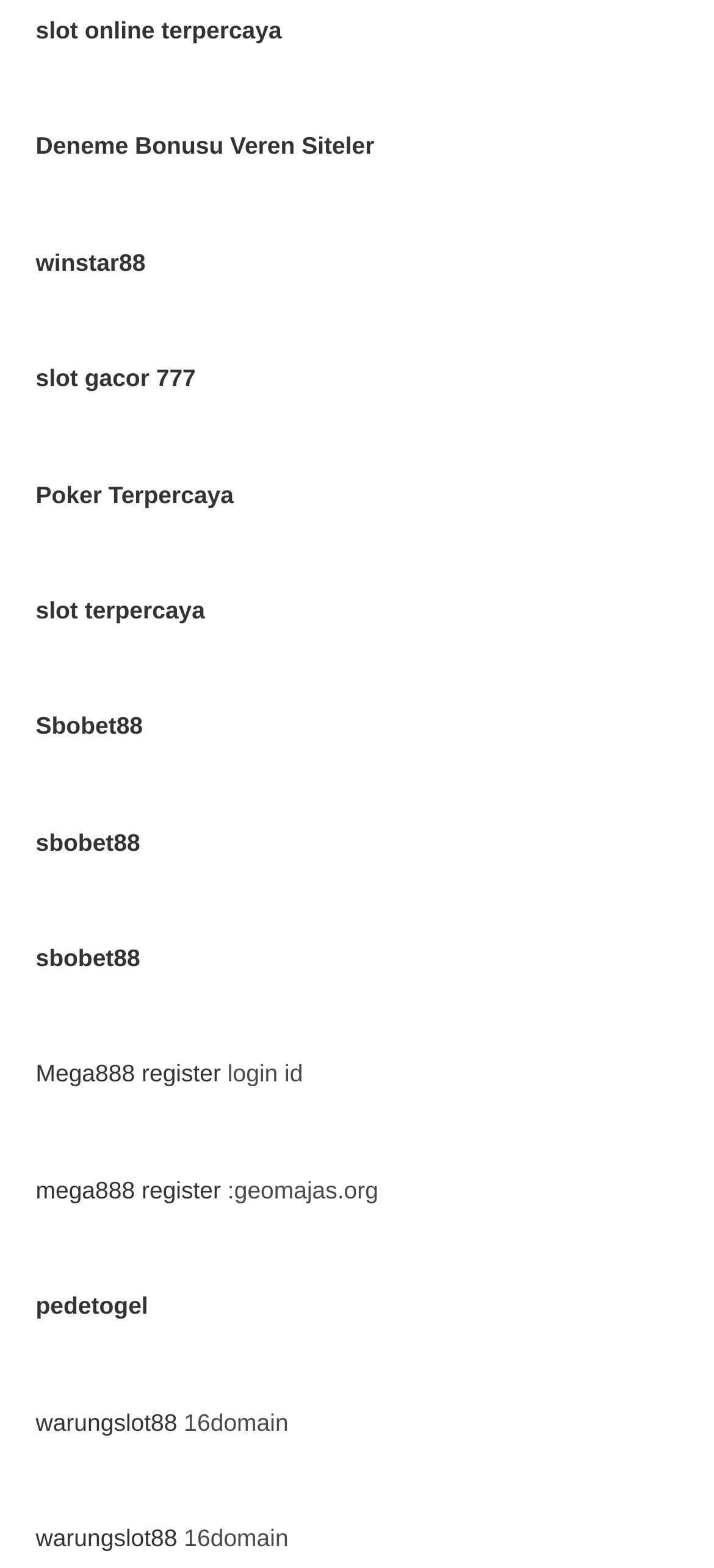What is the text next to the 'login id' link?
From the image, respond using a single word or phrase.

geomajas.org